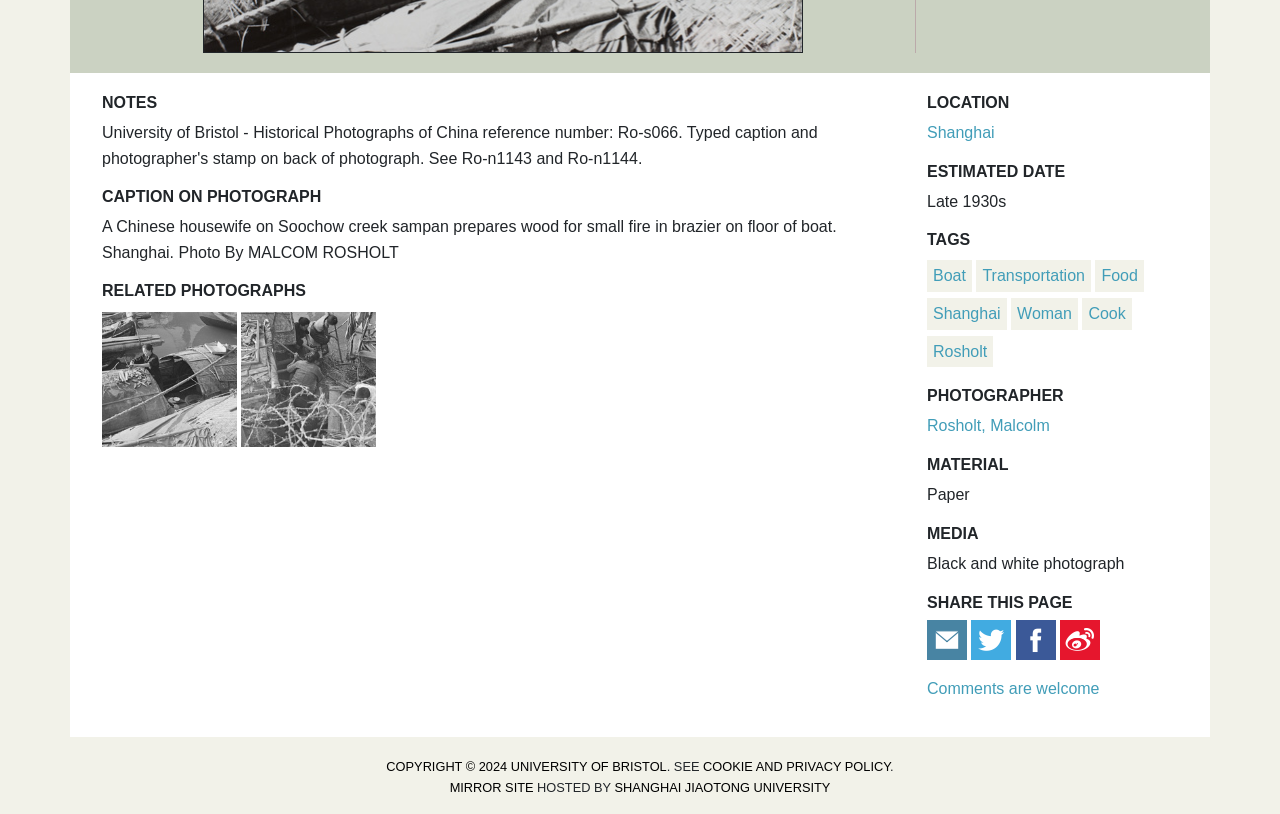Provide the bounding box coordinates of the HTML element this sentence describes: "woman".

[0.795, 0.375, 0.837, 0.396]